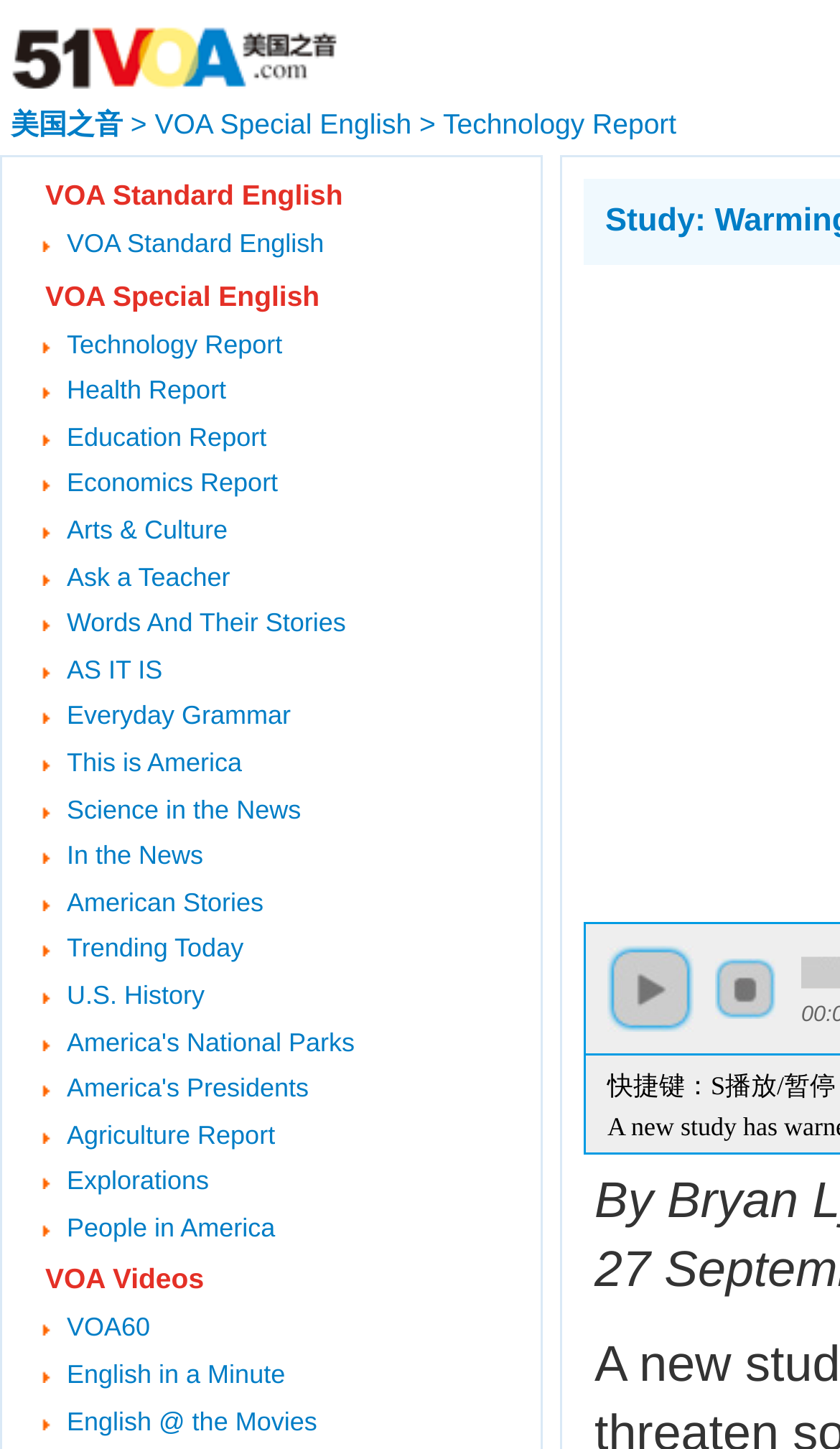Identify the bounding box coordinates of the part that should be clicked to carry out this instruction: "play VOA60".

[0.079, 0.906, 0.179, 0.927]